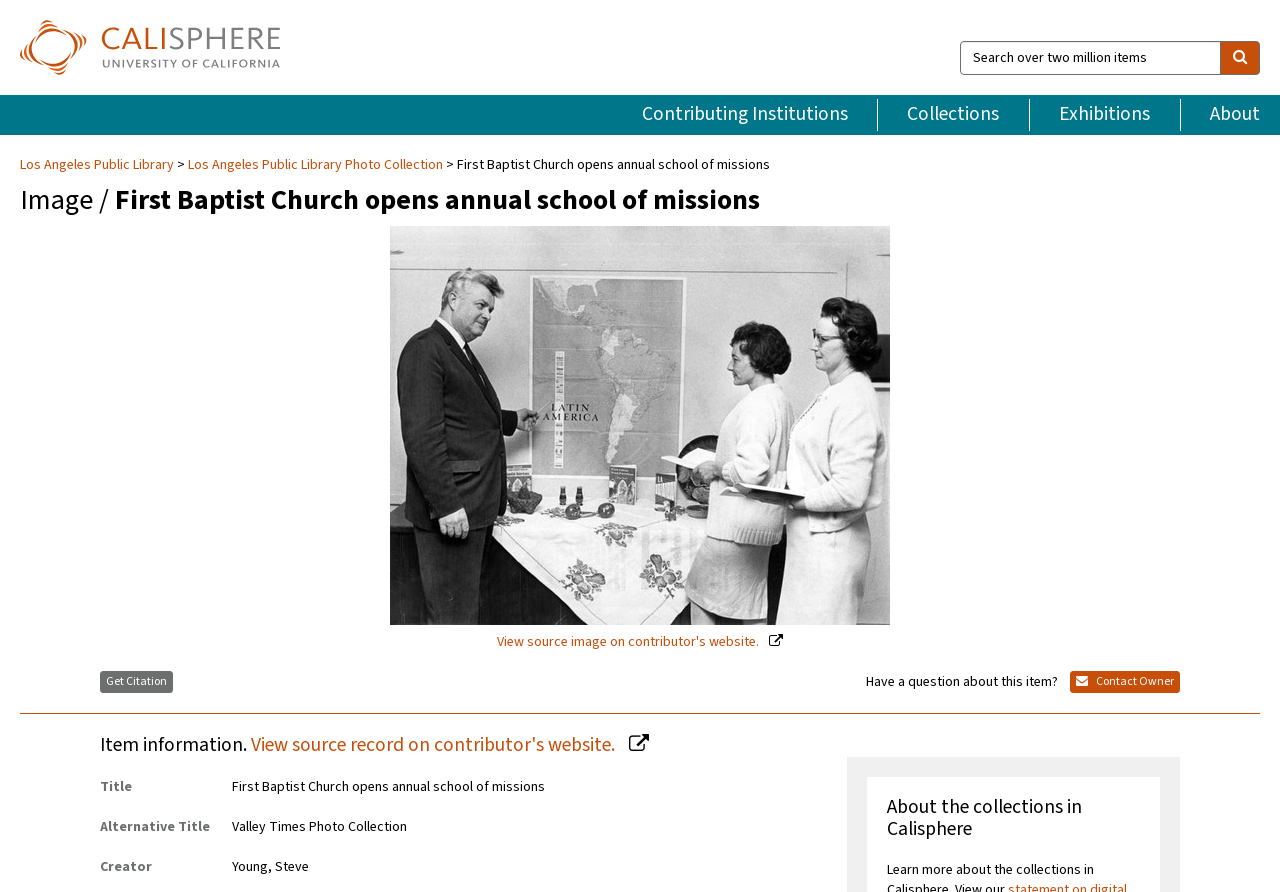Determine the bounding box coordinates for the HTML element mentioned in the following description: "Additional information on Diabetes Monitoring". The coordinates should be a list of four floats ranging from 0 to 1, represented as [left, top, right, bottom].

None